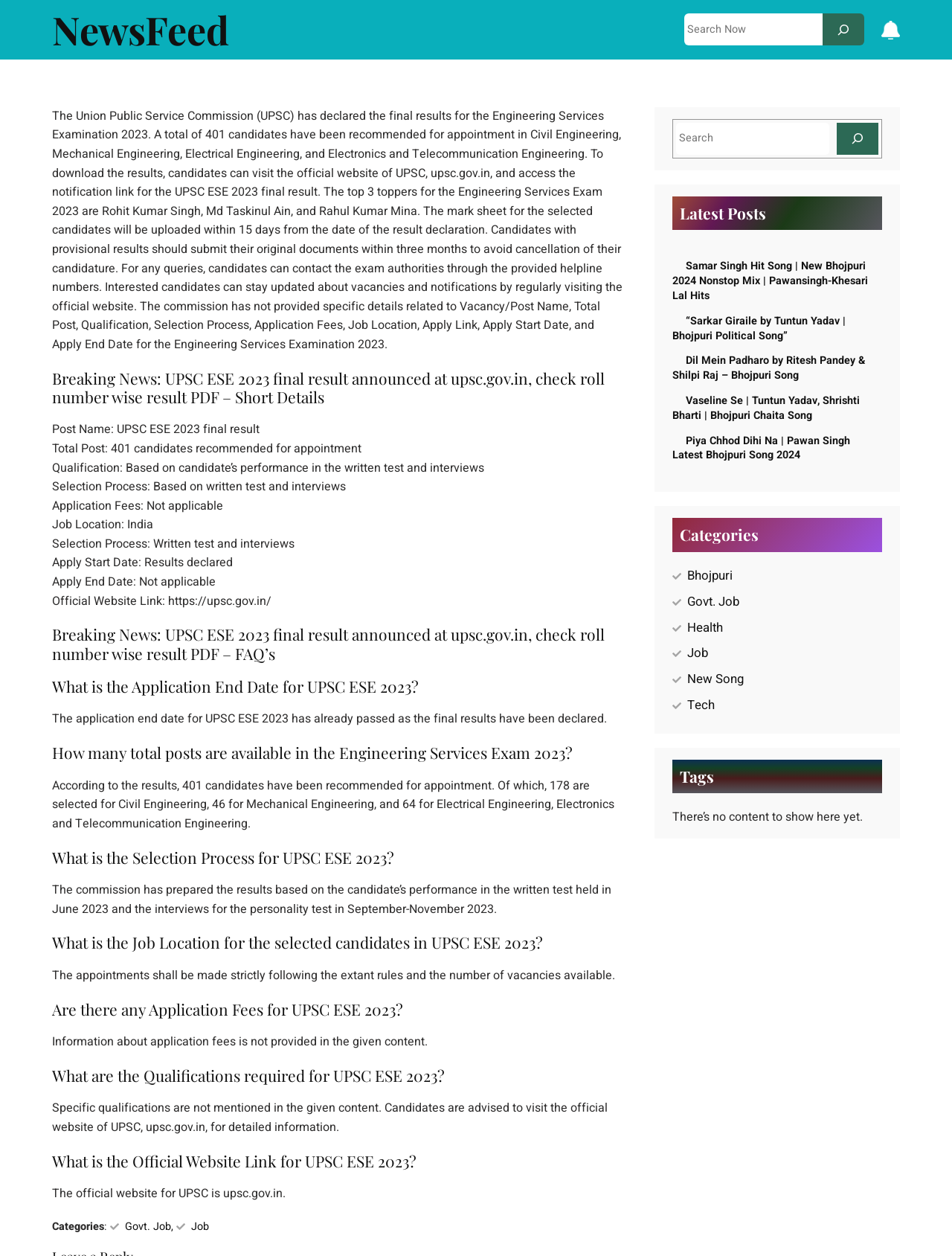Indicate the bounding box coordinates of the clickable region to achieve the following instruction: "Read the FAQ about UPSC ESE 2023."

[0.055, 0.498, 0.657, 0.528]